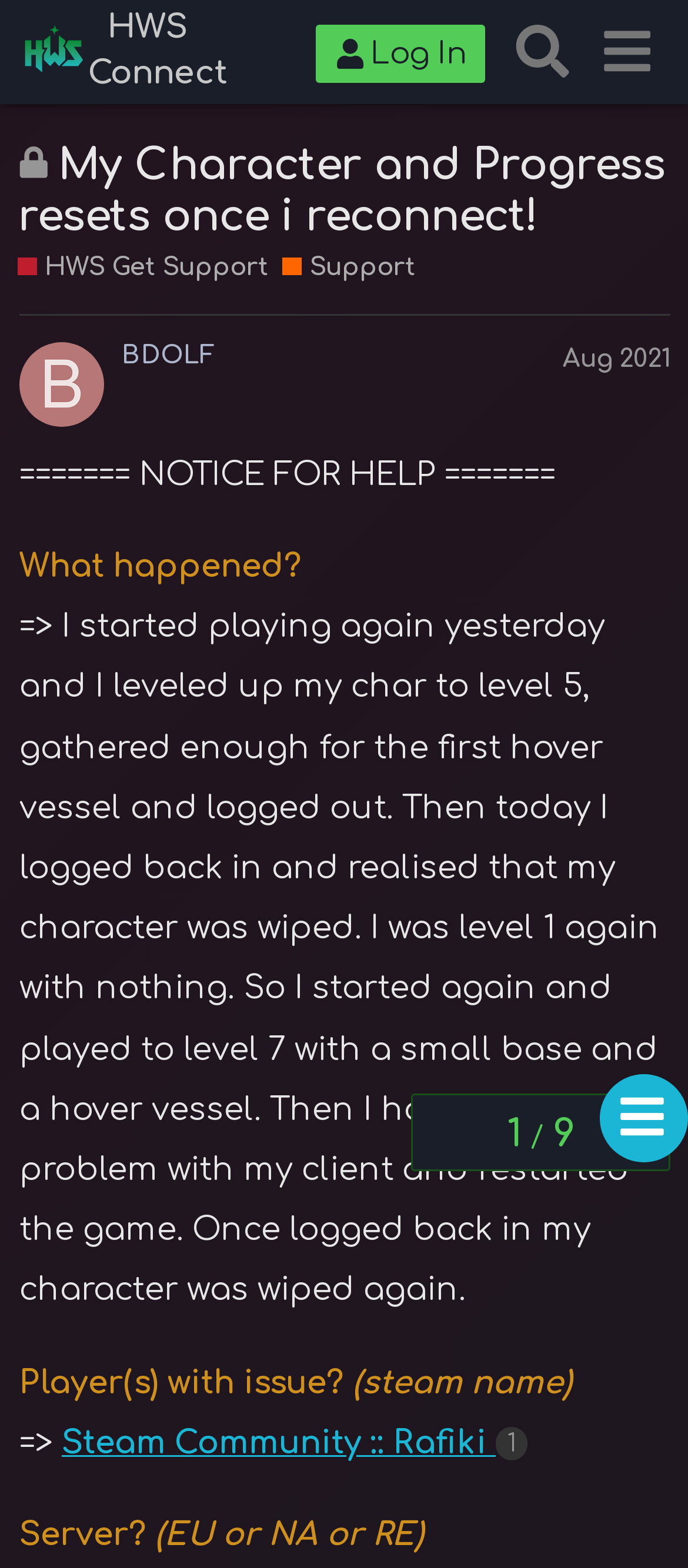What is the purpose of this section of the forum?
Refer to the image and give a detailed response to the question.

The purpose of this section of the forum can be inferred from the text, which says 'You need help or talk to admins about problems? Feel free to post them here'.